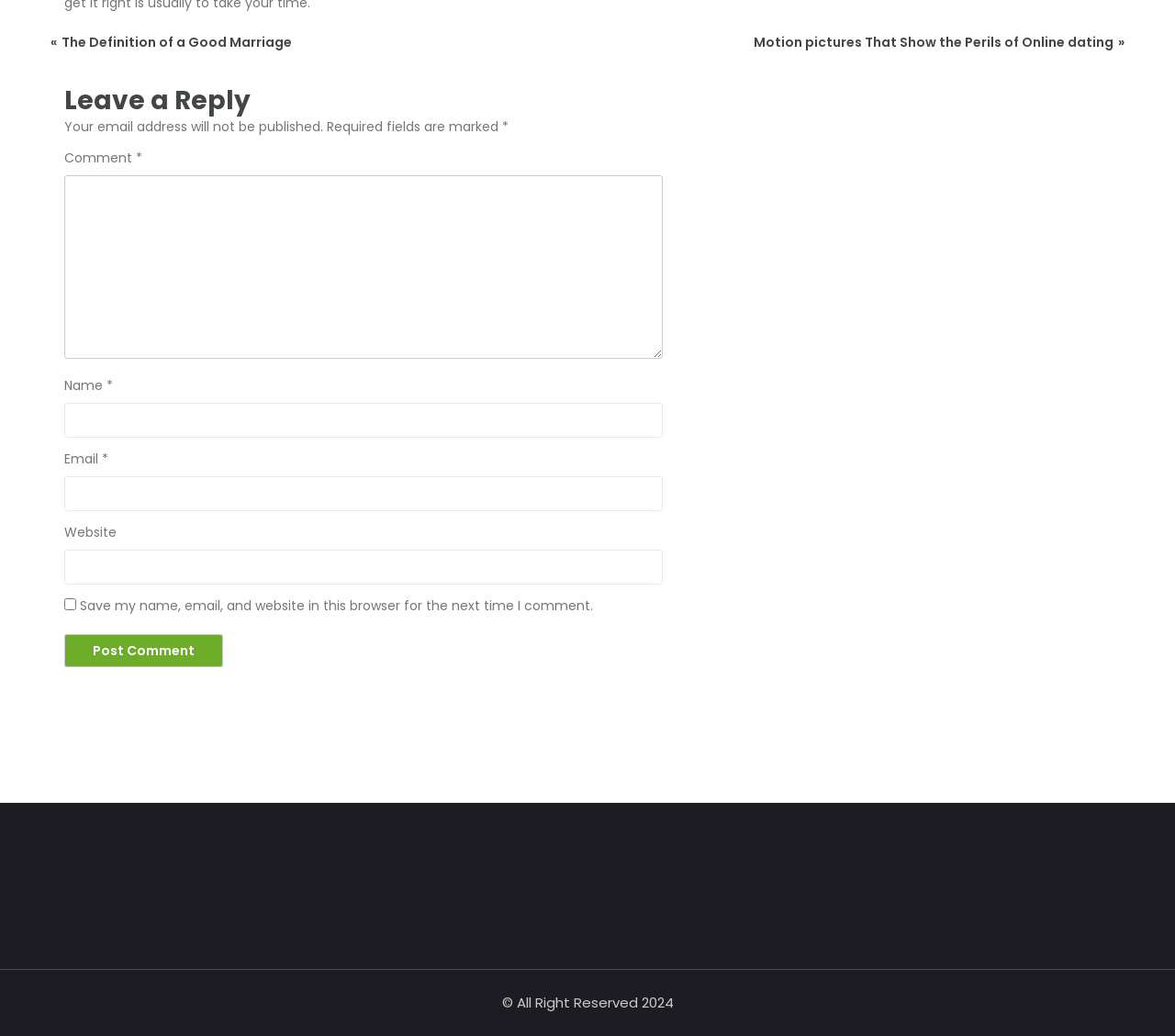What is required to be filled in the comment form?
Analyze the screenshot and provide a detailed answer to the question.

The comment form has several fields, including name, email, and comment, which are marked as required fields. The user must fill in these fields to submit a comment.